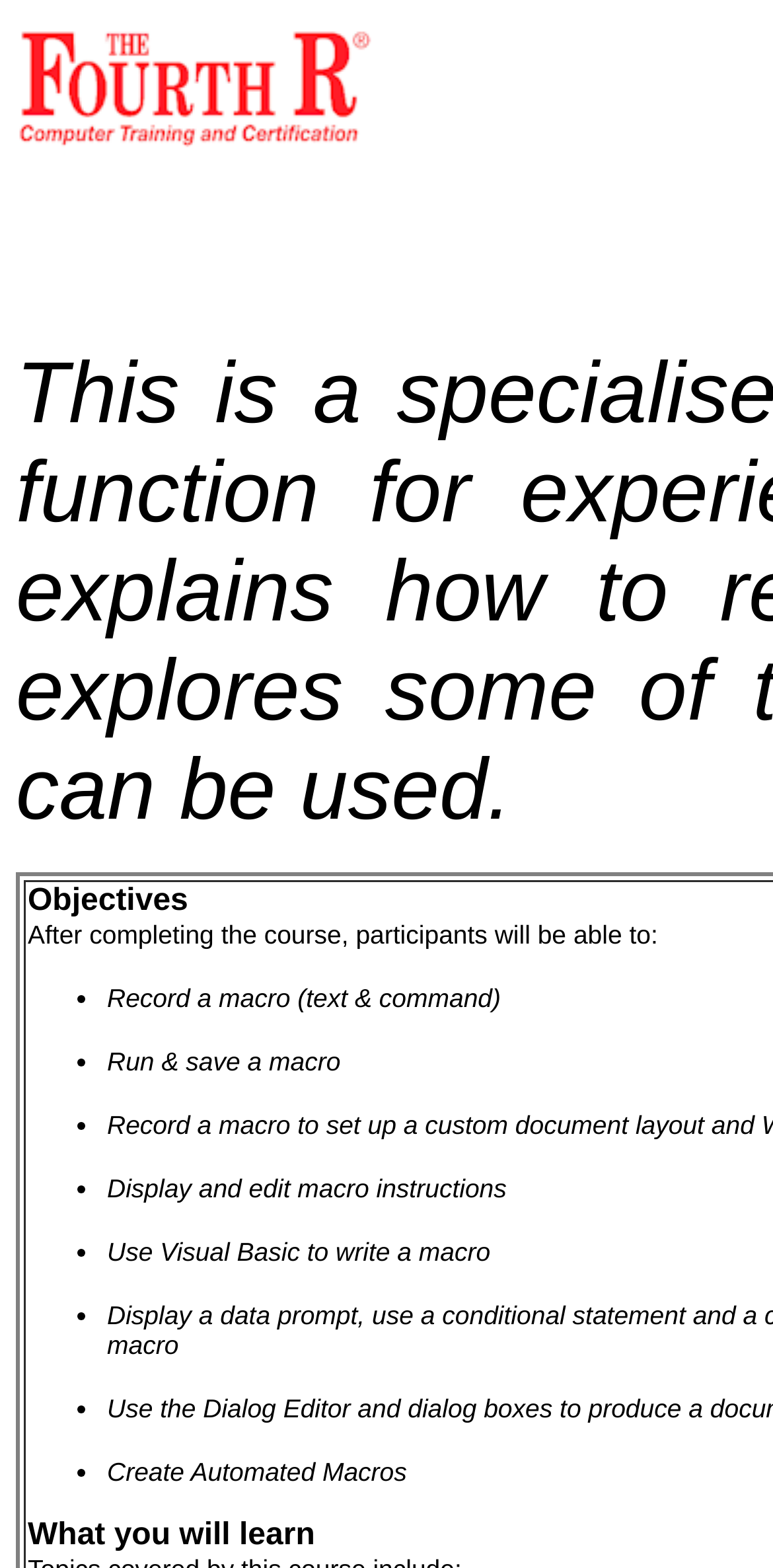Construct a thorough caption encompassing all aspects of the webpage.

The webpage is about Word 2002 Part 4, and it appears to be a tutorial or instructional page. At the top, there is a small image, taking up about half of the width of the page. Below the image, there is a list of bullet points, each marked with a '•' symbol, and accompanied by a brief description. The list items are arranged vertically, with the first item starting from the top-left corner of the image.

The list items describe various tasks related to macros in Word, such as running and saving a macro, displaying and editing macro instructions, using Visual Basic to write a macro, and creating automated macros. Each list item has a brief description, ranging from a few words to a short sentence.

At the bottom of the page, there is a heading that reads "What you will learn", which suggests that the page is part of a larger tutorial or course. Overall, the page appears to be a concise and informative guide to working with macros in Word 2002.